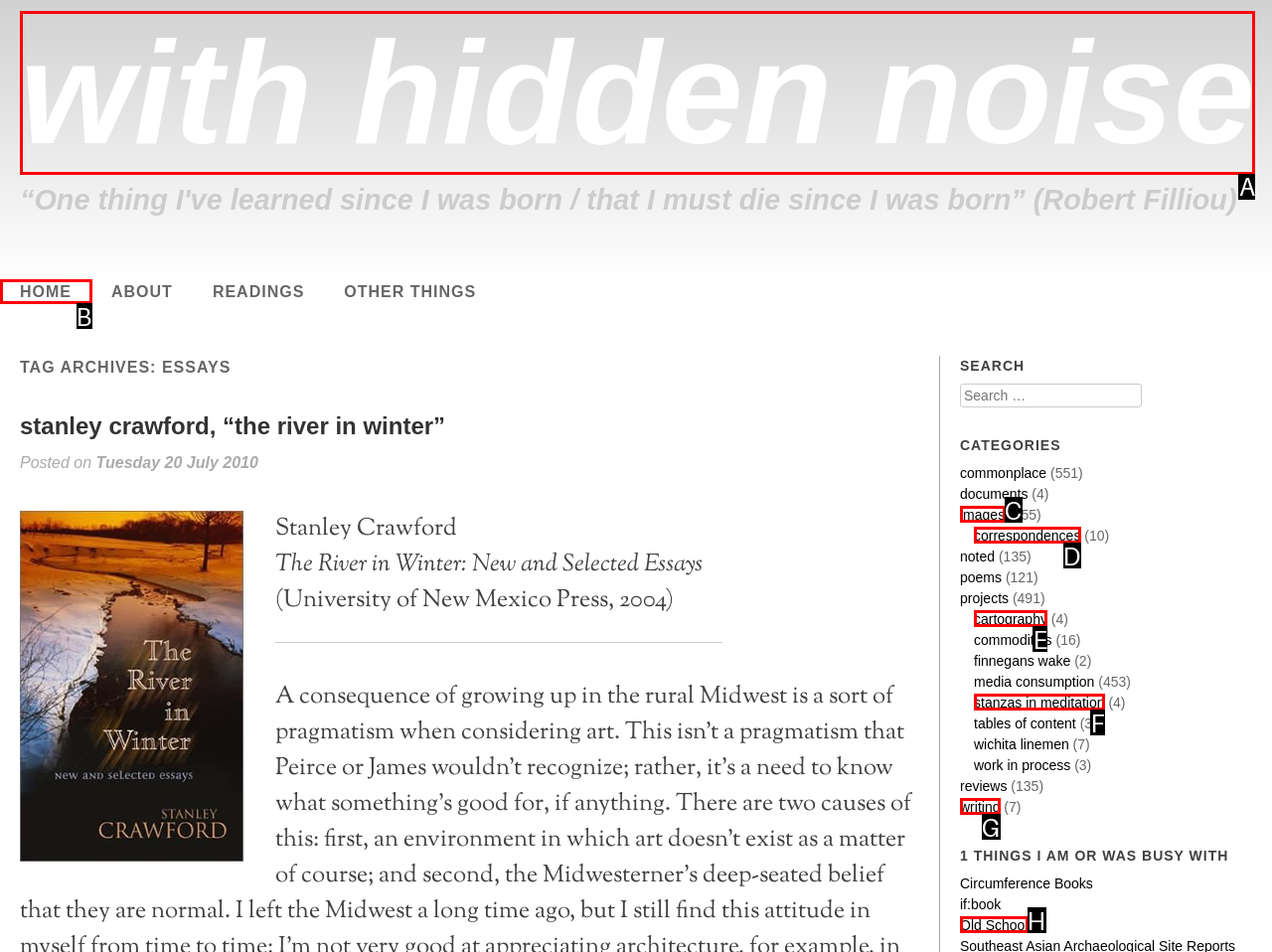Select the option that matches this description: writing
Answer by giving the letter of the chosen option.

G